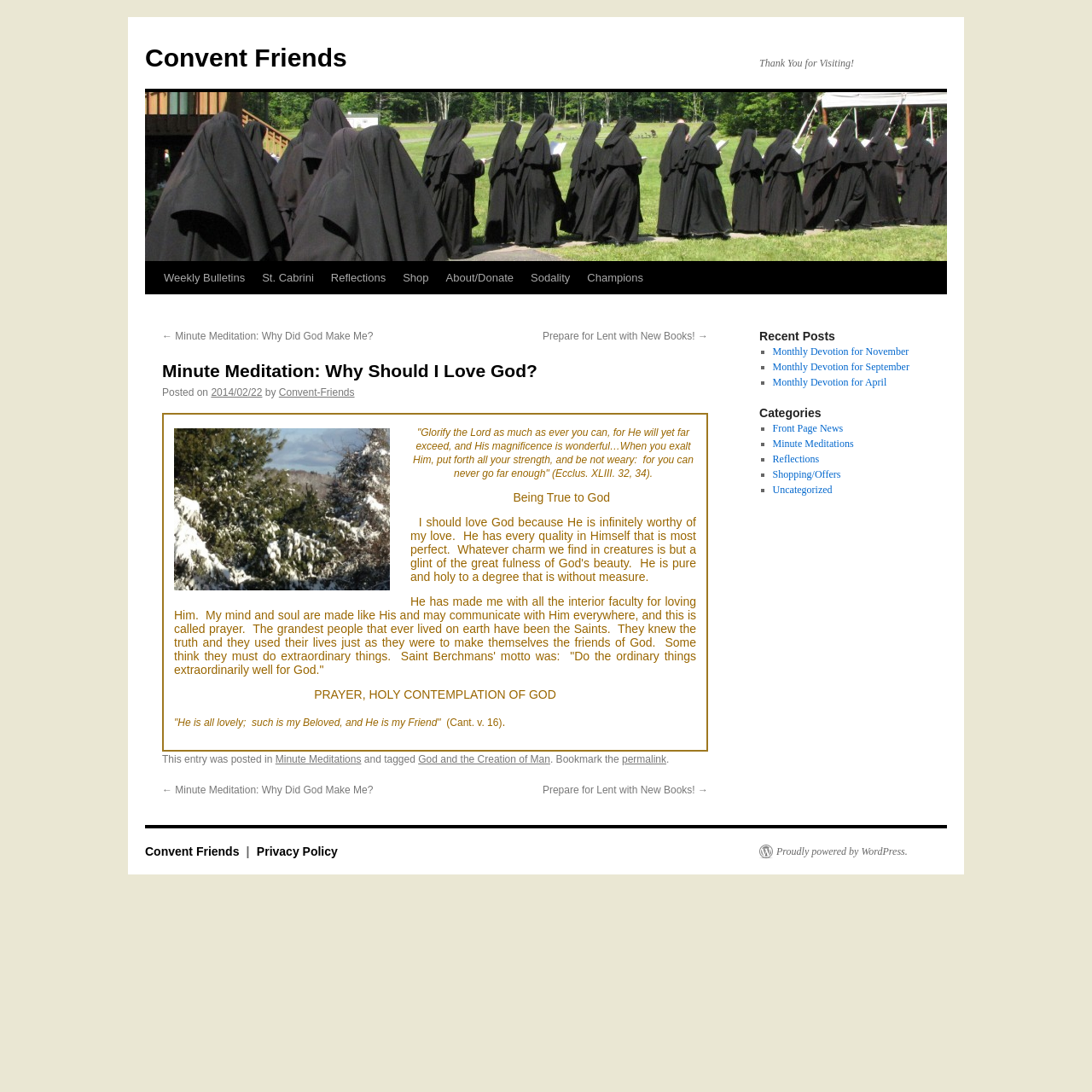Highlight the bounding box coordinates of the element that should be clicked to carry out the following instruction: "Click on the 'Weekly Bulletins' link". The coordinates must be given as four float numbers ranging from 0 to 1, i.e., [left, top, right, bottom].

[0.142, 0.24, 0.232, 0.27]